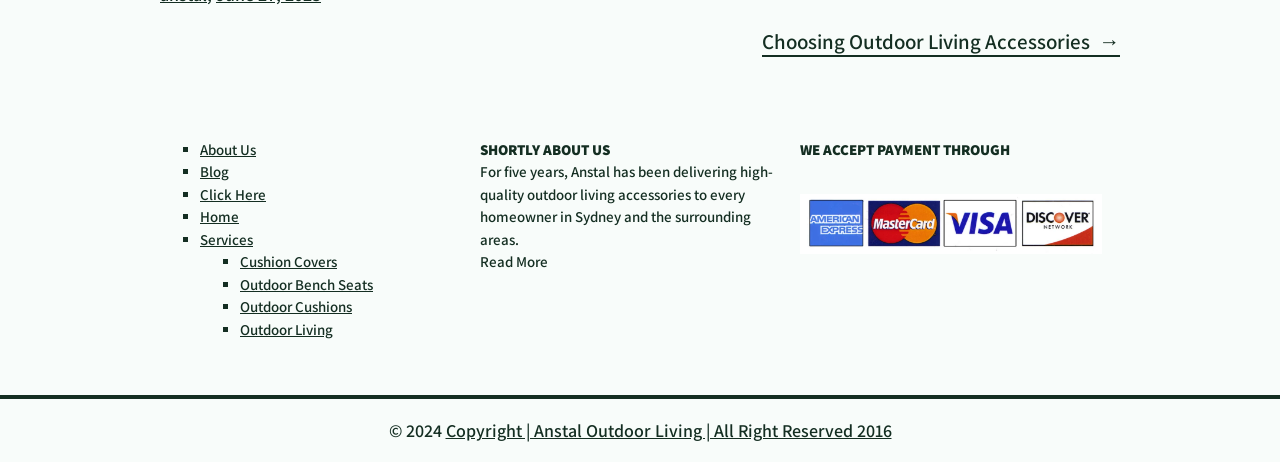Provide the bounding box coordinates of the HTML element this sentence describes: "(888) 524-7013".

None